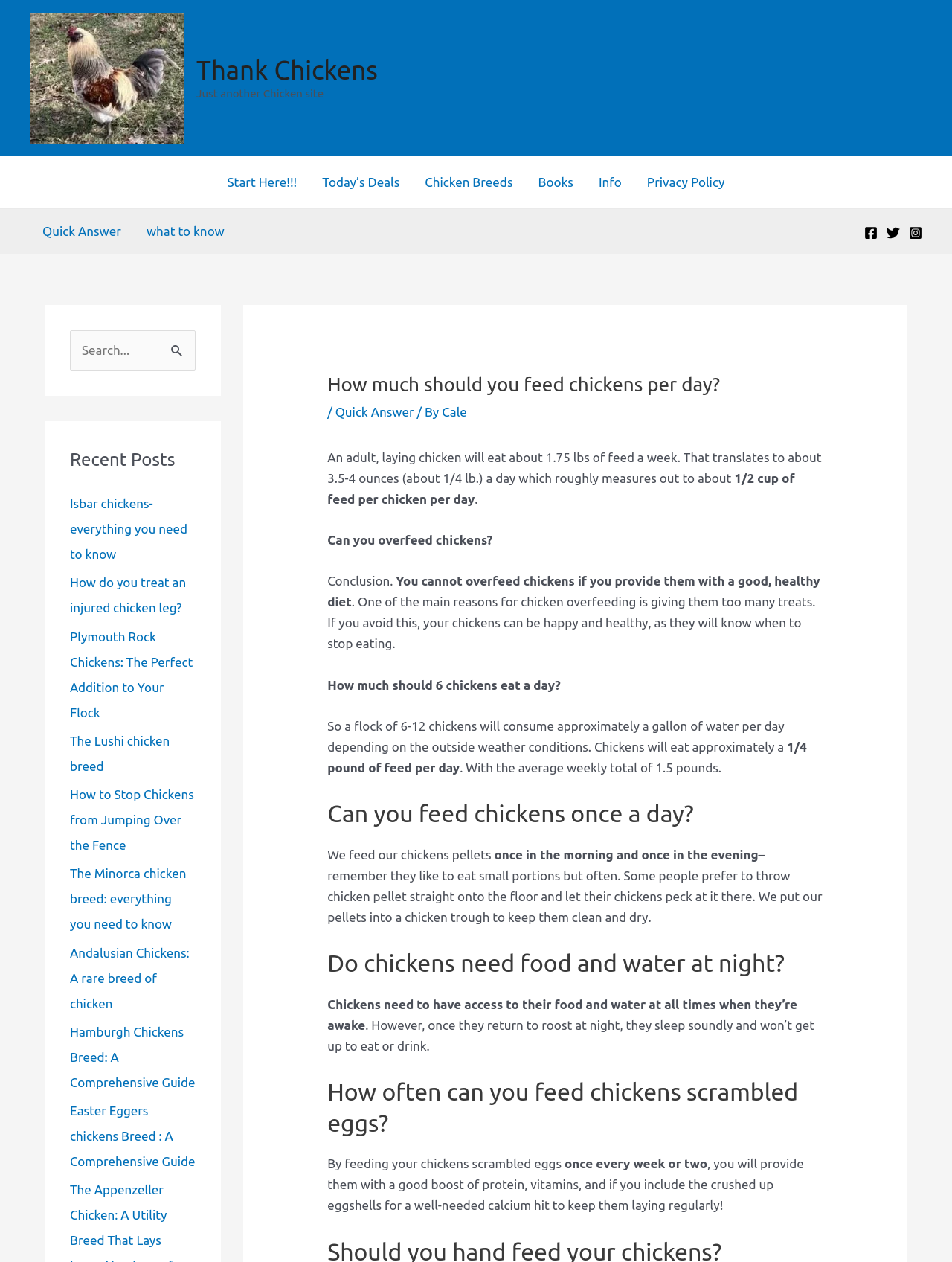From the details in the image, provide a thorough response to the question: What is the purpose of providing crushed up eggshells to chickens?

According to the webpage, including crushed up eggshells when feeding chickens scrambled eggs provides a well-needed calcium hit to keep them laying regularly.